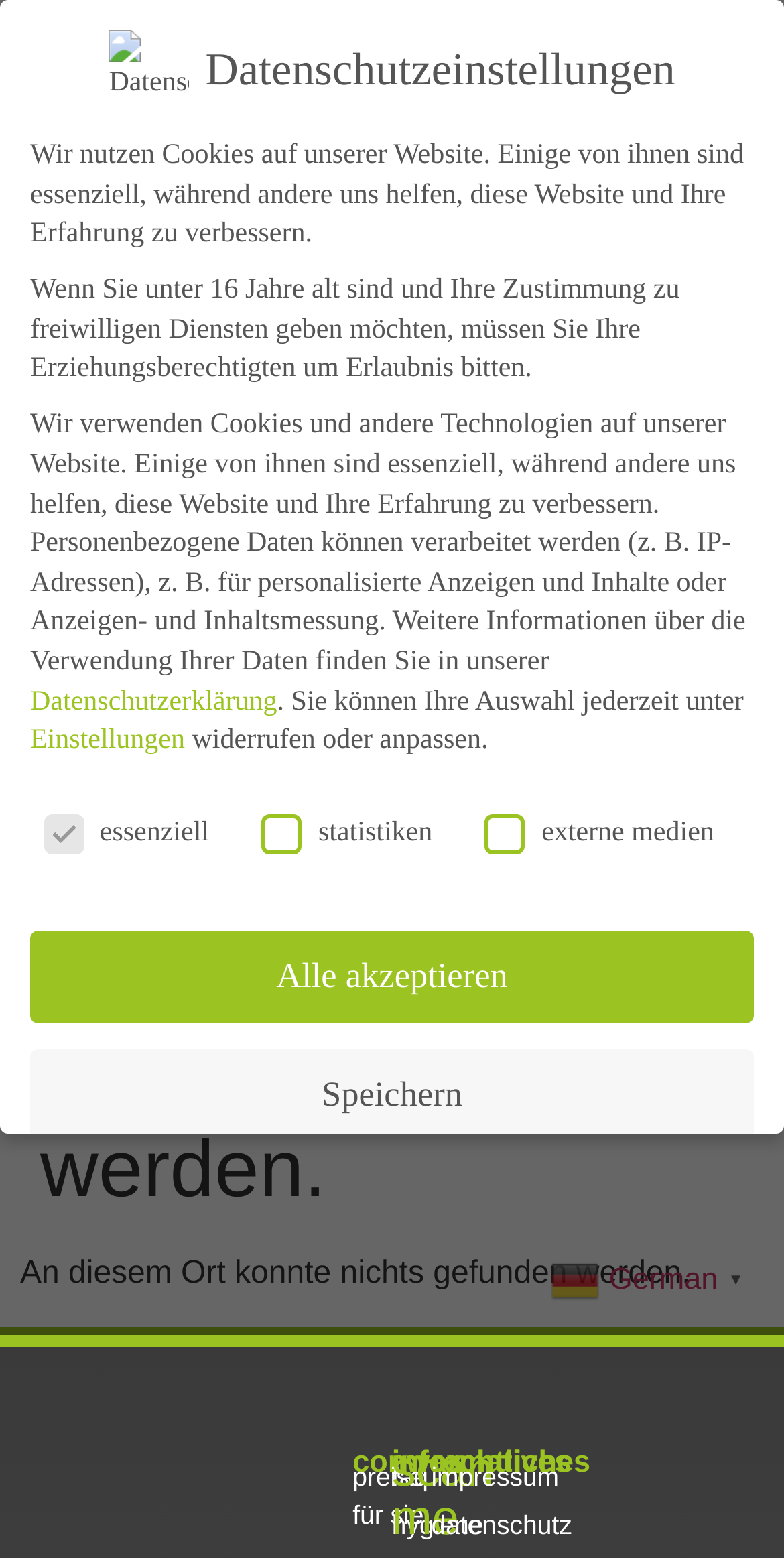Answer the question below with a single word or a brief phrase: 
What is the language of the website?

German